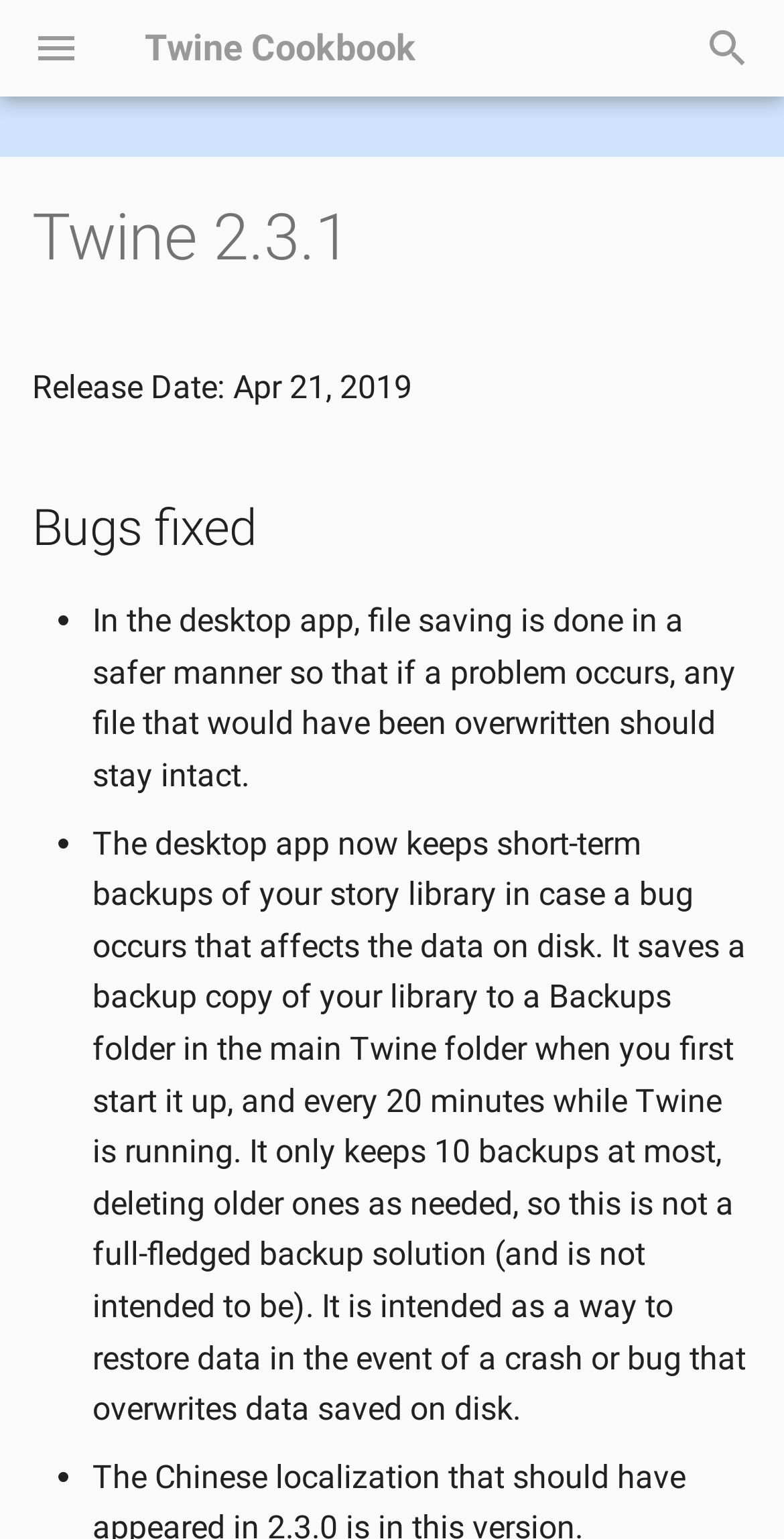Please determine the bounding box coordinates of the section I need to click to accomplish this instruction: "Search for something".

[0.0, 0.0, 0.297, 0.063]